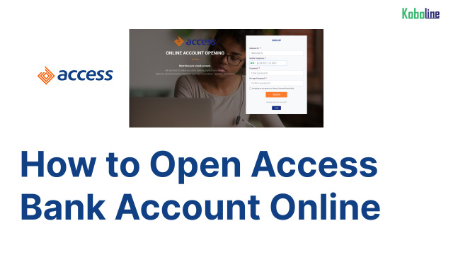What is the individual in the background doing?
Look at the image and respond with a one-word or short phrase answer.

Engaged with a computer screen